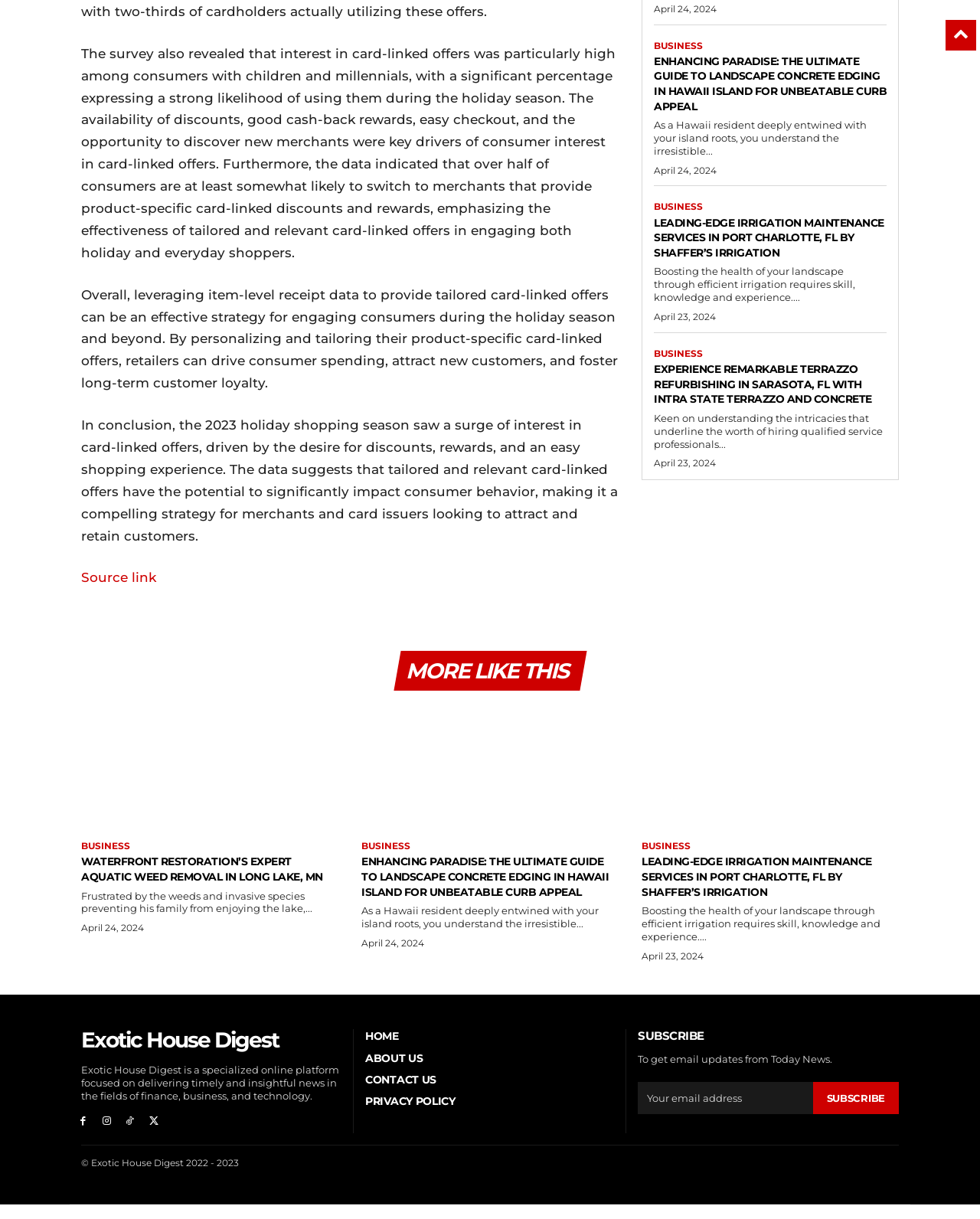What is the copyright year of the website?
Please look at the screenshot and answer using one word or phrase.

2022 - 2023